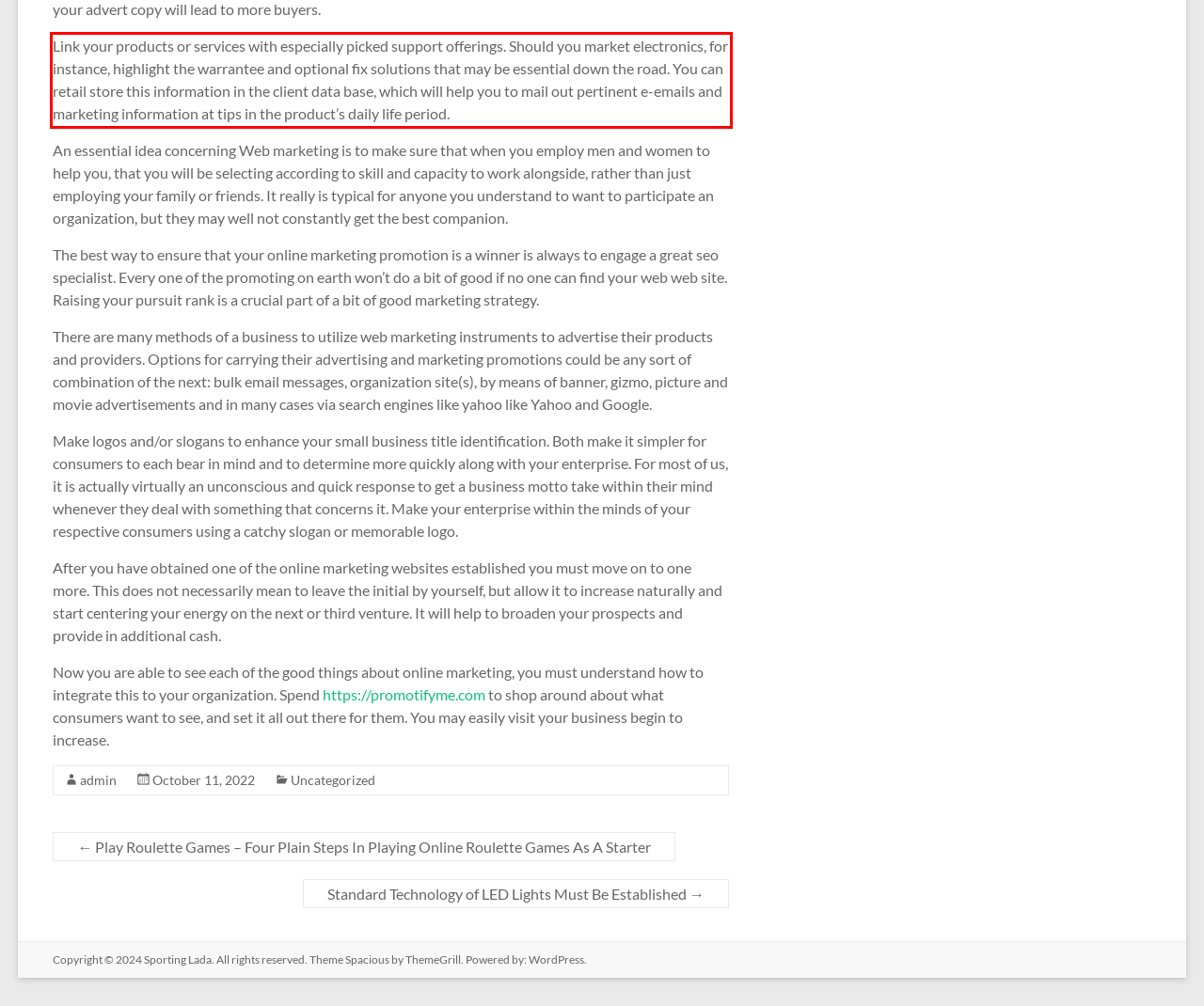Given a screenshot of a webpage with a red bounding box, please identify and retrieve the text inside the red rectangle.

Link your products or services with especially picked support offerings. Should you market electronics, for instance, highlight the warrantee and optional fix solutions that may be essential down the road. You can retail store this information in the client data base, which will help you to mail out pertinent e-emails and marketing information at tips in the product’s daily life period.